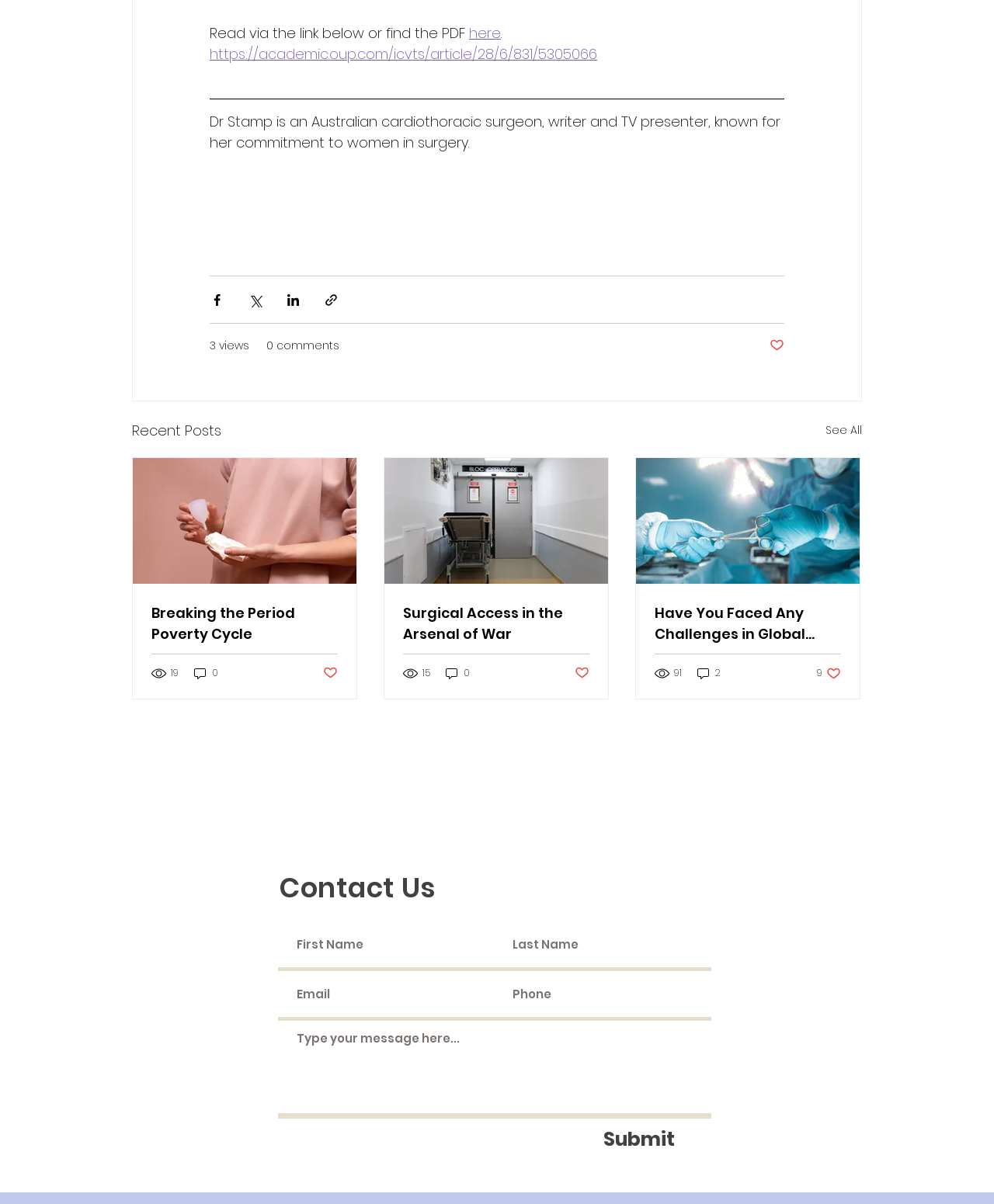Determine the bounding box for the UI element that matches this description: "placeholder="Type your message here..."".

[0.28, 0.848, 0.716, 0.929]